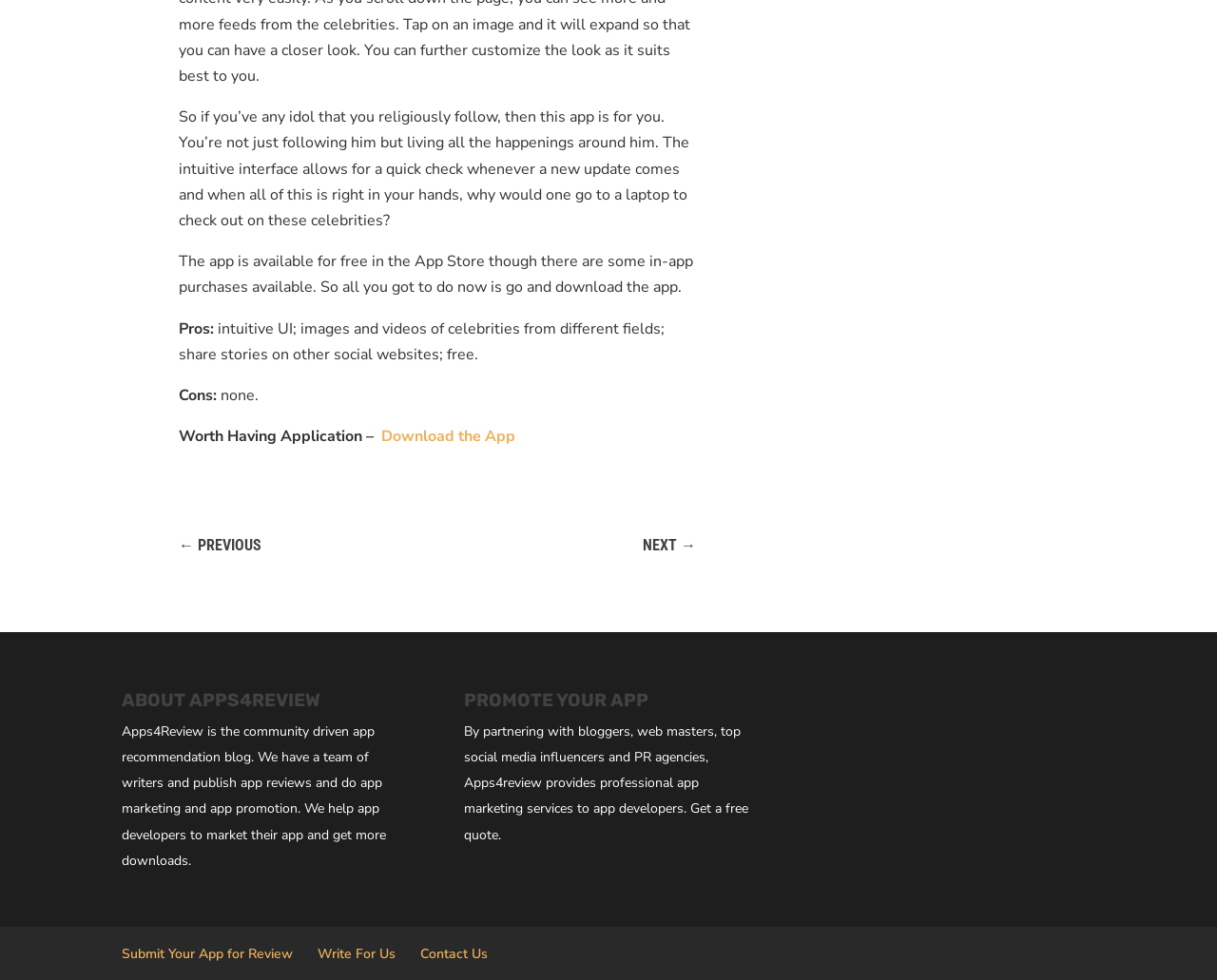From the webpage screenshot, predict the bounding box of the UI element that matches this description: "Submit Your App for Review".

[0.1, 0.964, 0.241, 0.983]